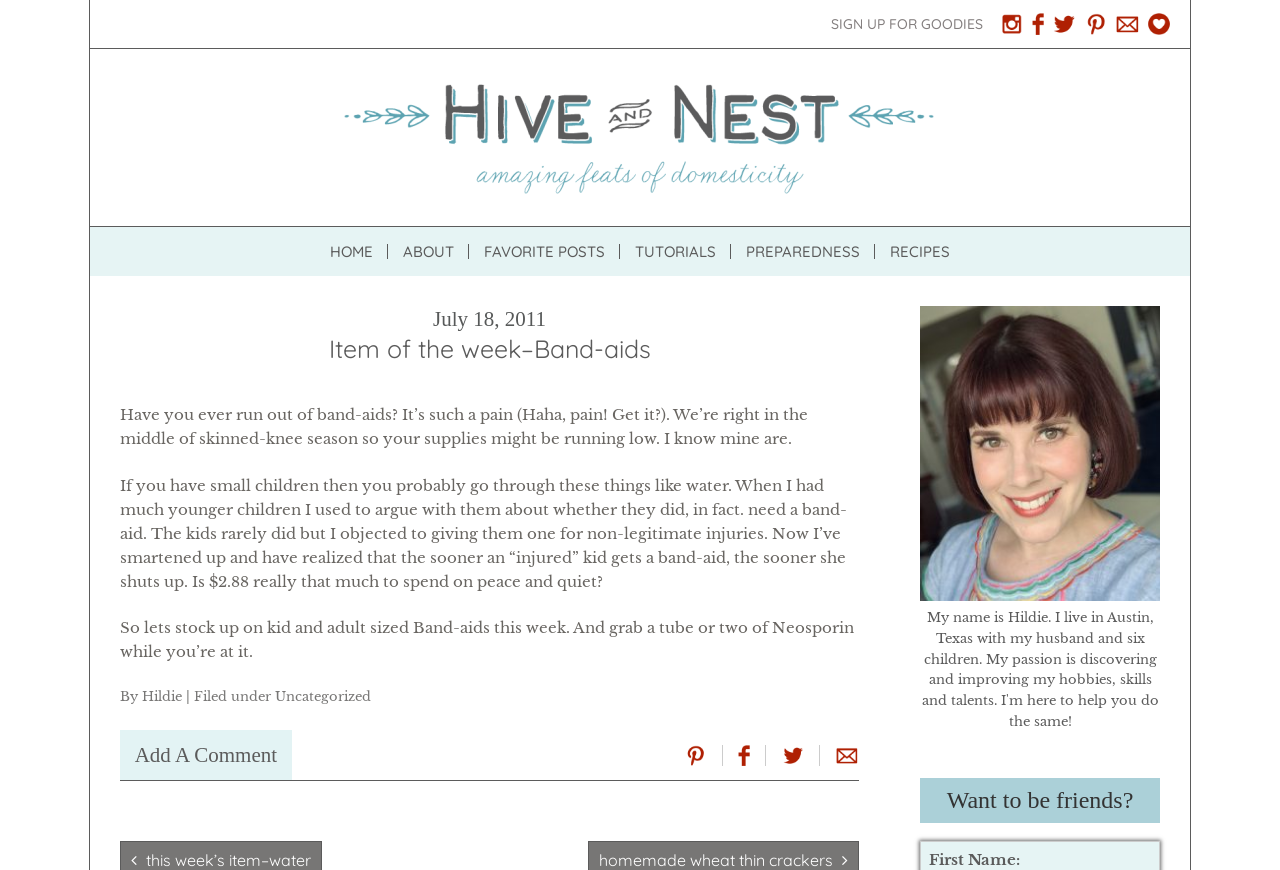Determine the bounding box coordinates of the section to be clicked to follow the instruction: "Skip to content". The coordinates should be given as four float numbers between 0 and 1, formatted as [left, top, right, bottom].

[0.093, 0.26, 0.116, 0.299]